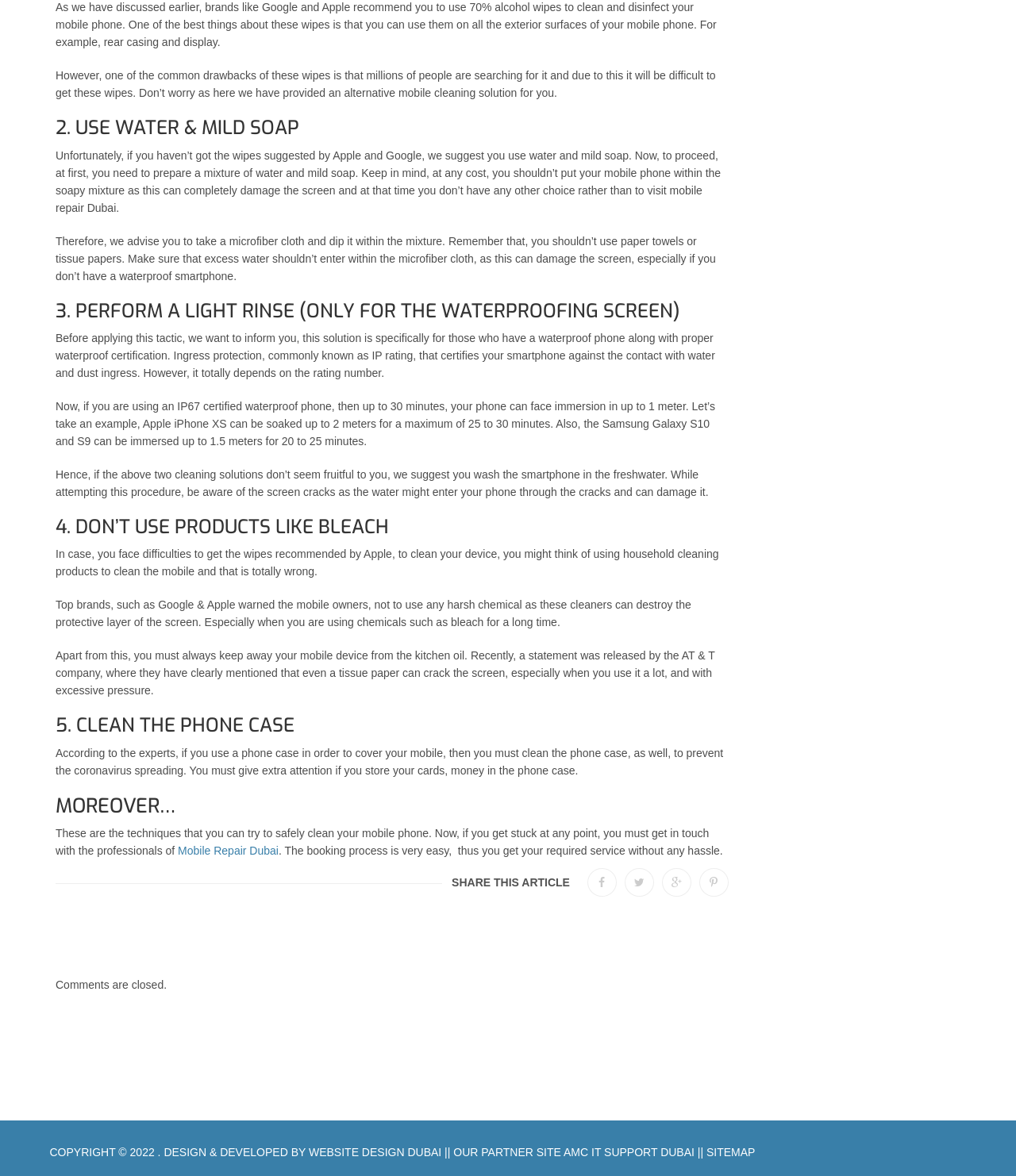Find the bounding box coordinates for the area that must be clicked to perform this action: "Click the 'Mobile Repair Dubai' link".

[0.175, 0.718, 0.274, 0.729]